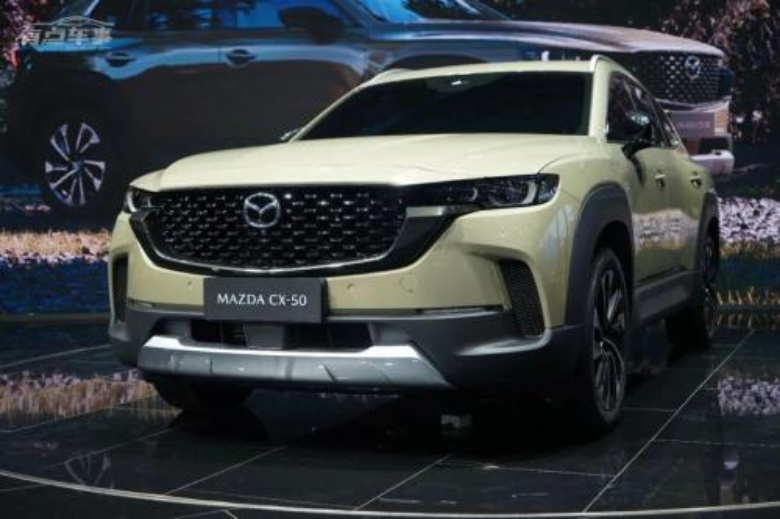Give a one-word or short phrase answer to this question: 
What is written on the sign below the front grille?

MAZDA CX-50